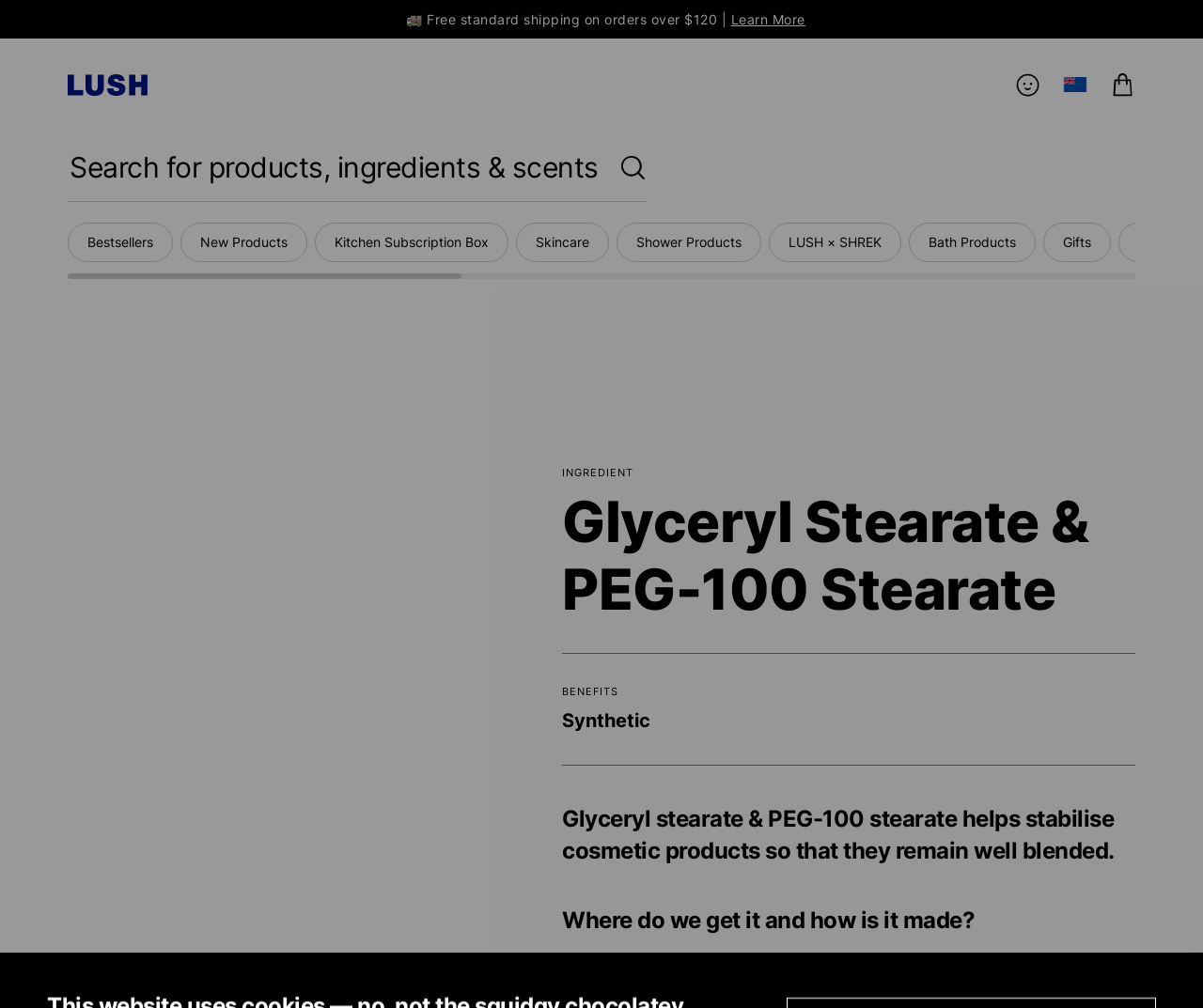Using the description: "Skip to content", identify the bounding box of the corresponding UI element in the screenshot.

[0.451, 0.008, 0.549, 0.038]